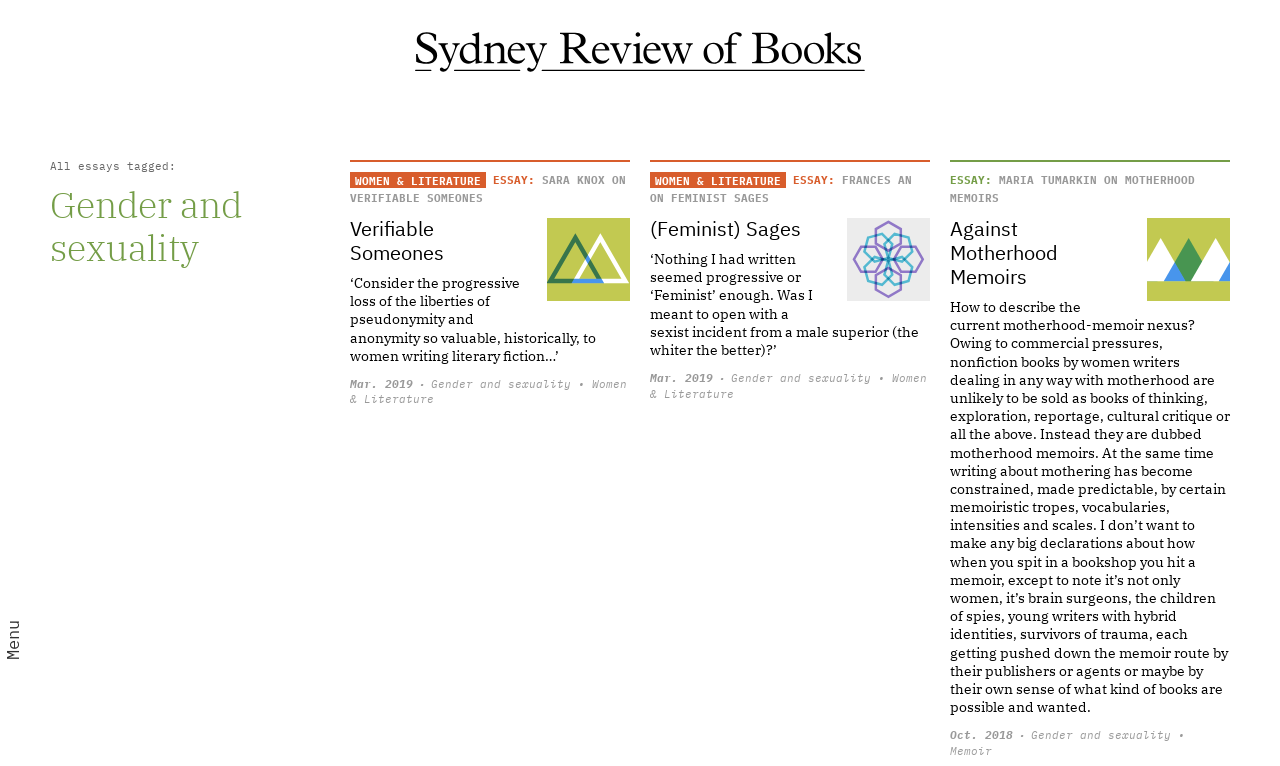Identify the bounding box coordinates of the clickable region necessary to fulfill the following instruction: "View the 'Verifiable Someones' essay". The bounding box coordinates should be four float numbers between 0 and 1, i.e., [left, top, right, bottom].

[0.273, 0.285, 0.492, 0.476]